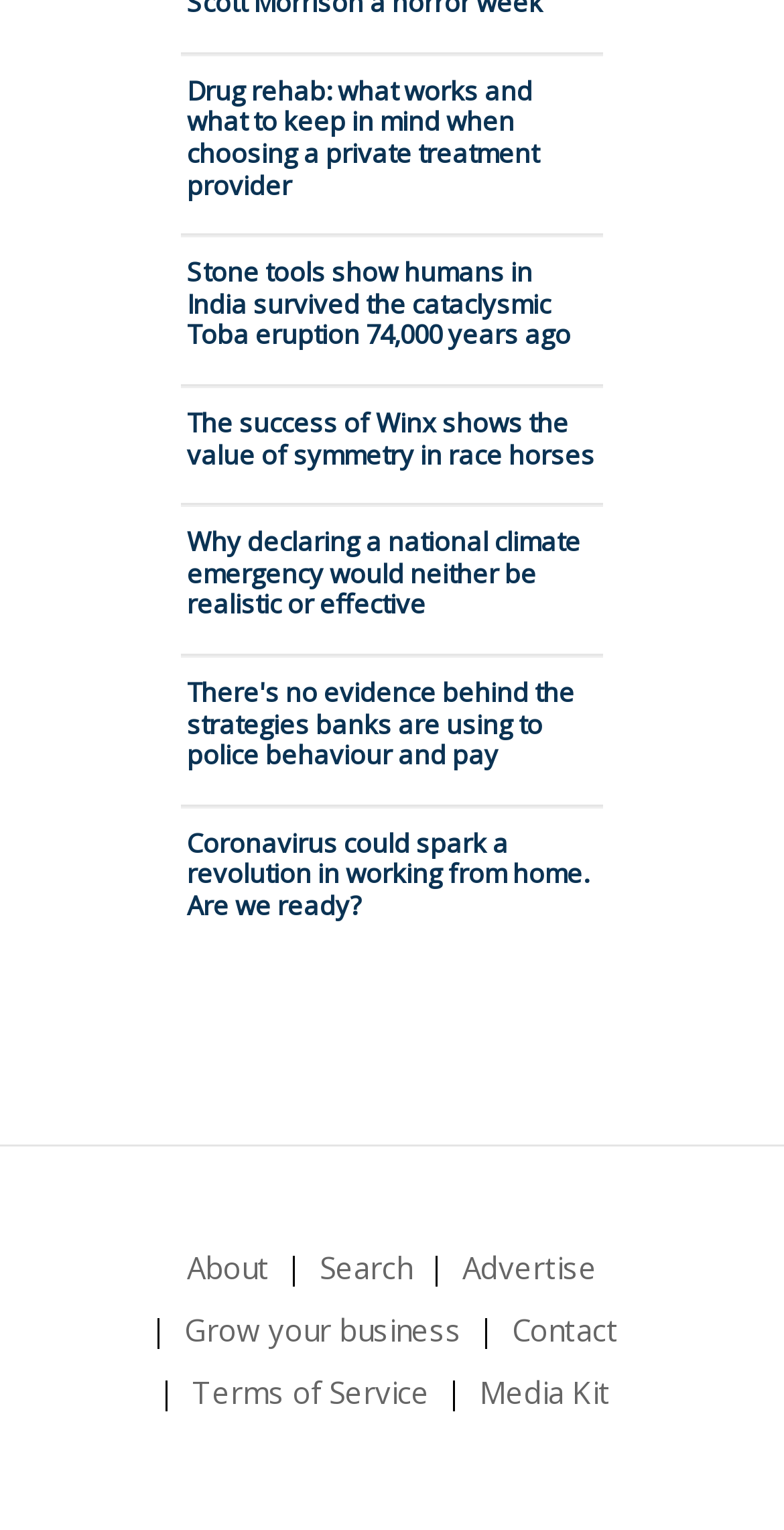Provide a one-word or brief phrase answer to the question:
How many article headings are on this webpage?

6